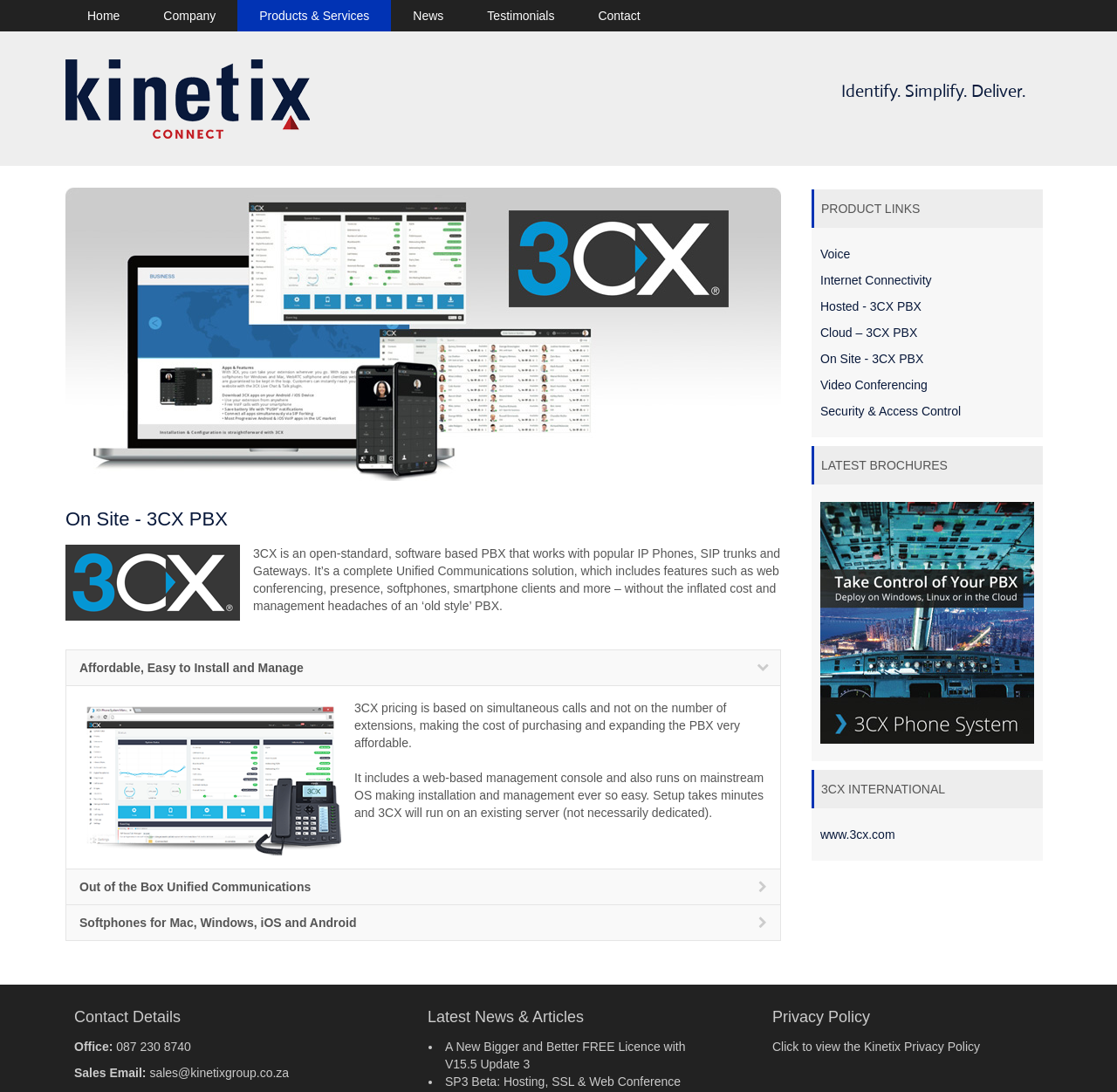Locate the bounding box coordinates of the area where you should click to accomplish the instruction: "Read the latest news article".

[0.398, 0.952, 0.614, 0.981]